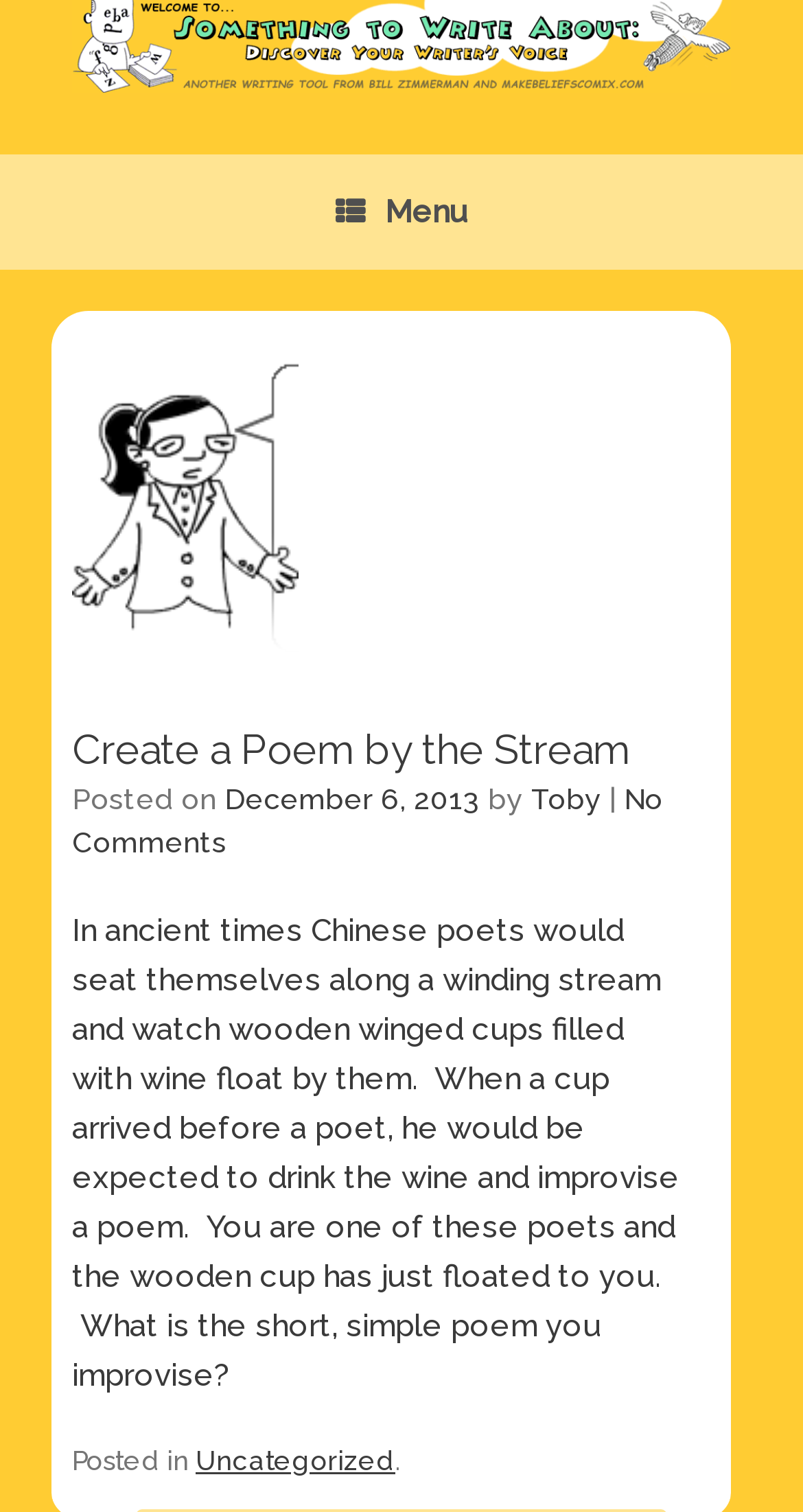Explain in detail what you observe on this webpage.

The webpage is about creating a poem by the stream. At the top left corner, there is a logo, which is also a link. Next to the logo, there is a menu button with a hamburger icon. 

Below the menu button, there is a header section that spans almost the entire width of the page. Within this section, the title "Create a Poem by the Stream" is prominently displayed. Underneath the title, there is a line of text that indicates the post date, author, and a separator. The post date is December 6, 2013, and the author is Toby. 

Following this line of text, there is a paragraph that describes the ancient Chinese tradition of improvising poems by the stream. According to this tradition, poets would sit by a winding stream and watch wooden winged cups filled with wine float by. When a cup arrived, the poet would drink the wine and improvise a poem. The webpage invites the user to imagine themselves as one of these poets and to improvise a short, simple poem.

At the bottom of the page, there is a category label "Posted in" followed by a link to the category "Uncategorized".